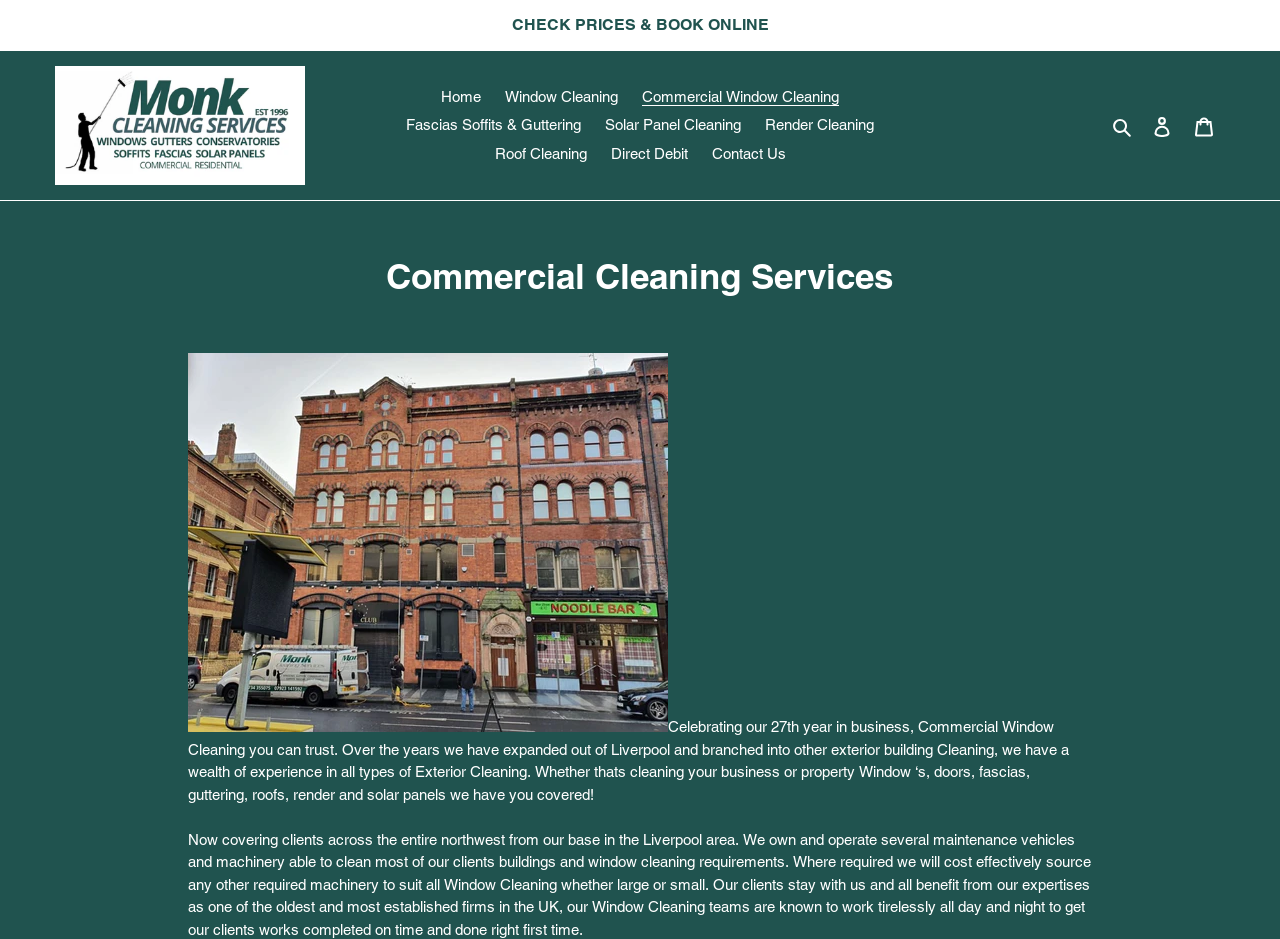Using the information in the image, could you please answer the following question in detail:
What is the purpose of the 'CHECK PRICES & BOOK ONLINE' link?

Based on the webpage, the 'CHECK PRICES & BOOK ONLINE' link is likely intended for customers to check prices and book Monk Cleaning Services online, providing a convenient way to access their services.